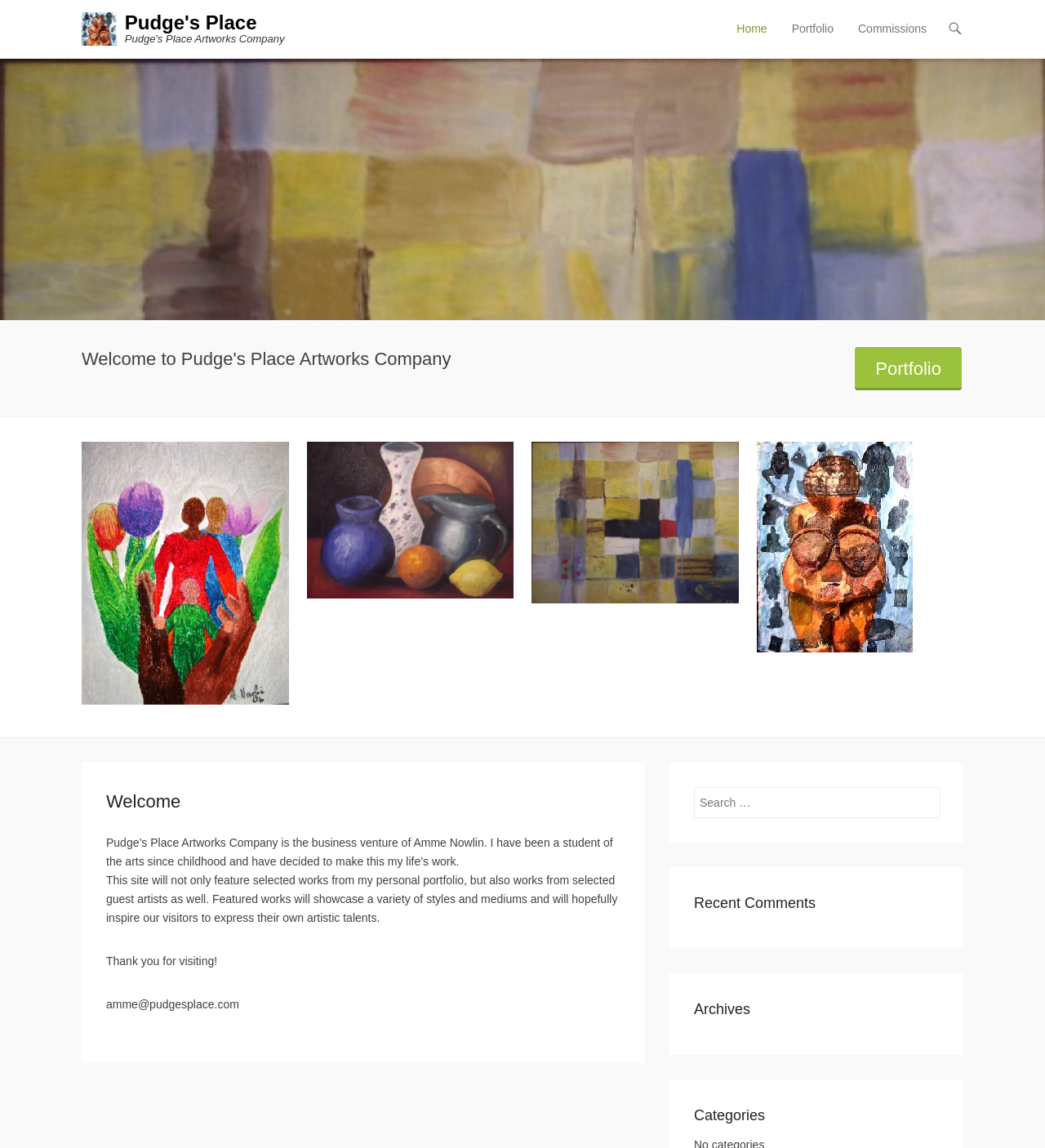Locate the bounding box coordinates of the element I should click to achieve the following instruction: "View the latest data on government transactions".

None